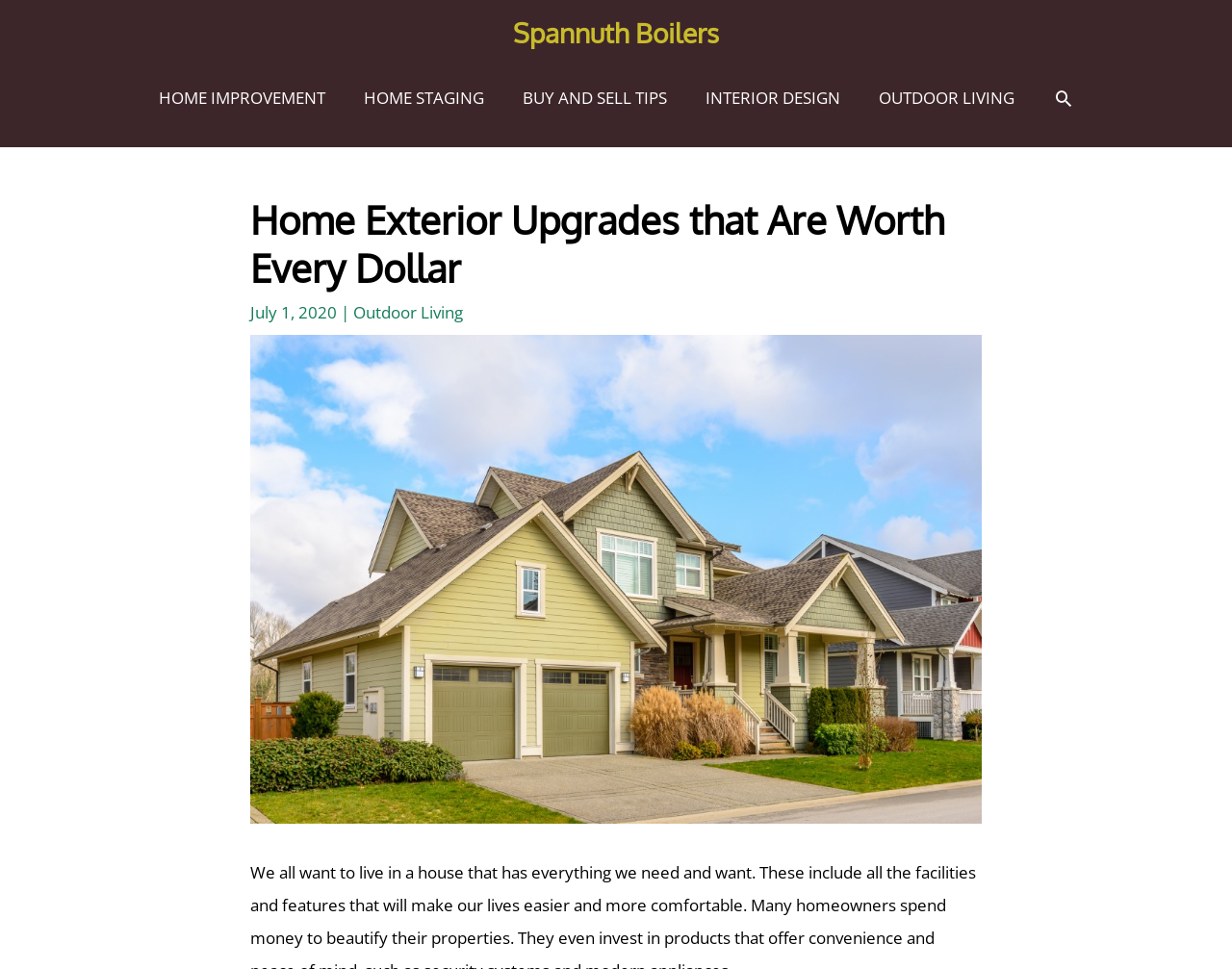What can be searched on the webpage?
Using the image, respond with a single word or phrase.

Anything